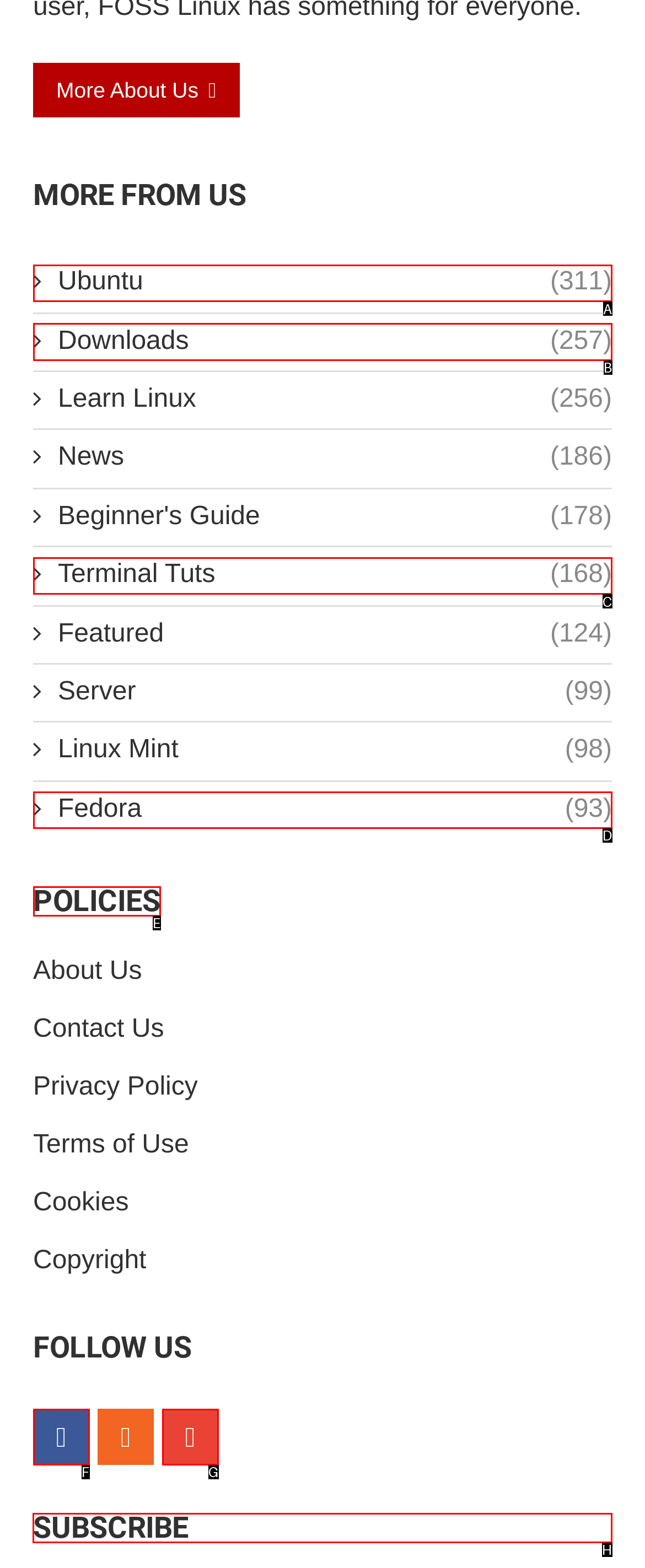For the task: Subscribe to the newsletter, tell me the letter of the option you should click. Answer with the letter alone.

H